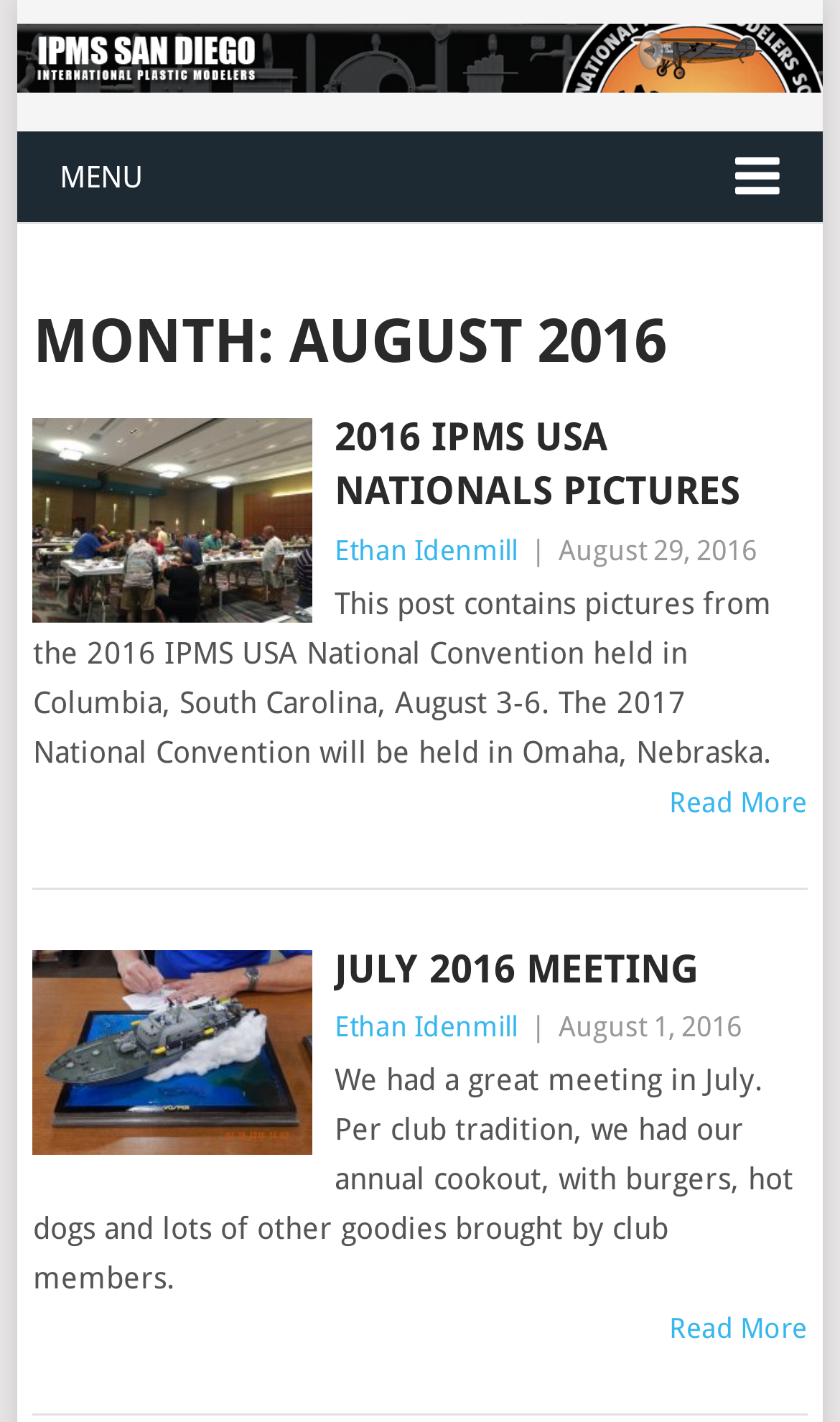Please find and report the bounding box coordinates of the element to click in order to perform the following action: "Read more about the July 2016 meeting". The coordinates should be expressed as four float numbers between 0 and 1, in the format [left, top, right, bottom].

[0.797, 0.922, 0.961, 0.945]